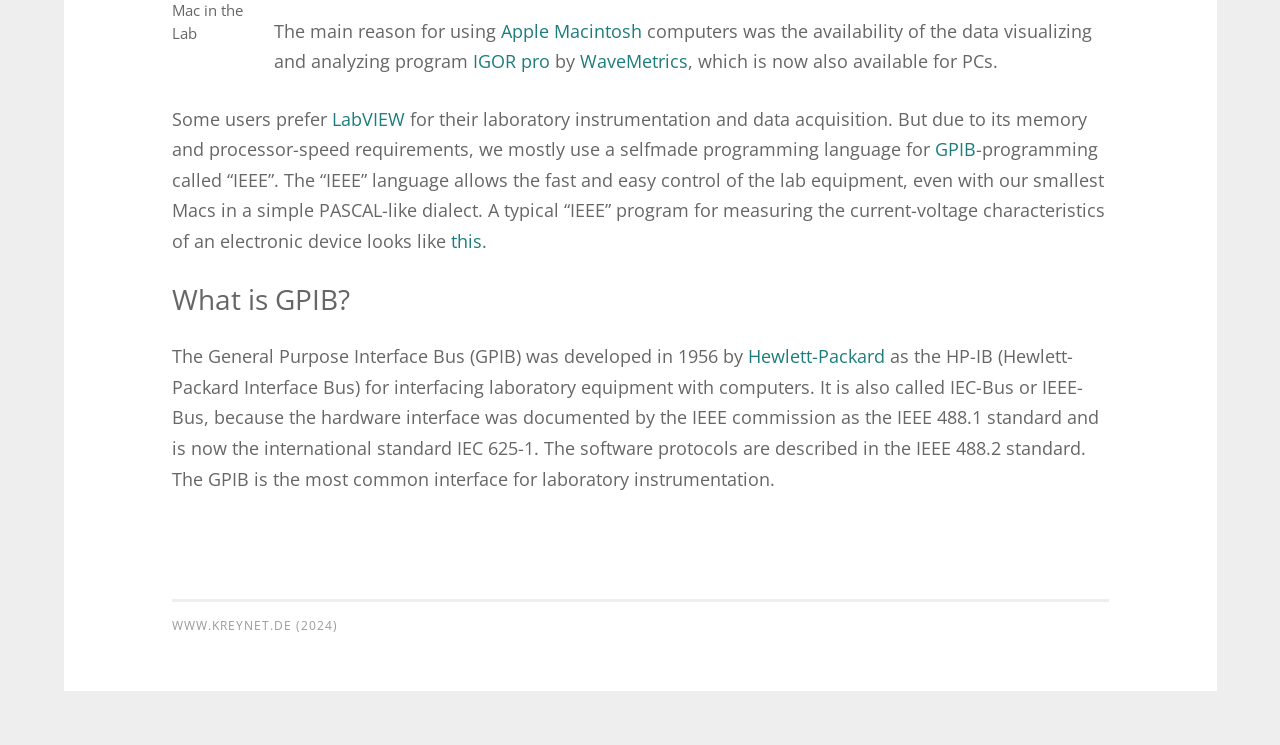Extract the bounding box coordinates for the UI element described as: "GPIB".

[0.73, 0.184, 0.762, 0.216]